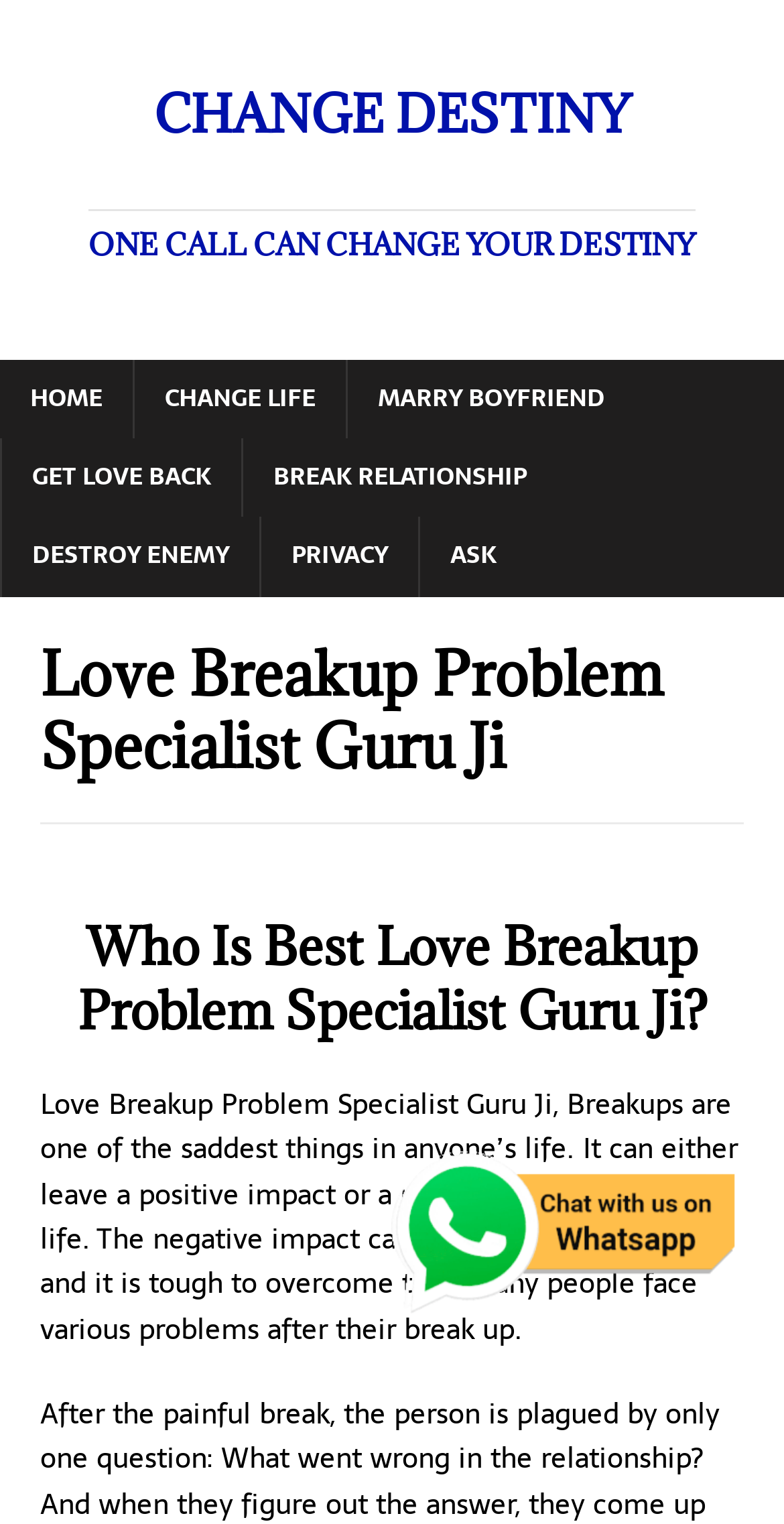Locate the bounding box coordinates of the element I should click to achieve the following instruction: "Visit HOME page".

[0.0, 0.236, 0.169, 0.288]